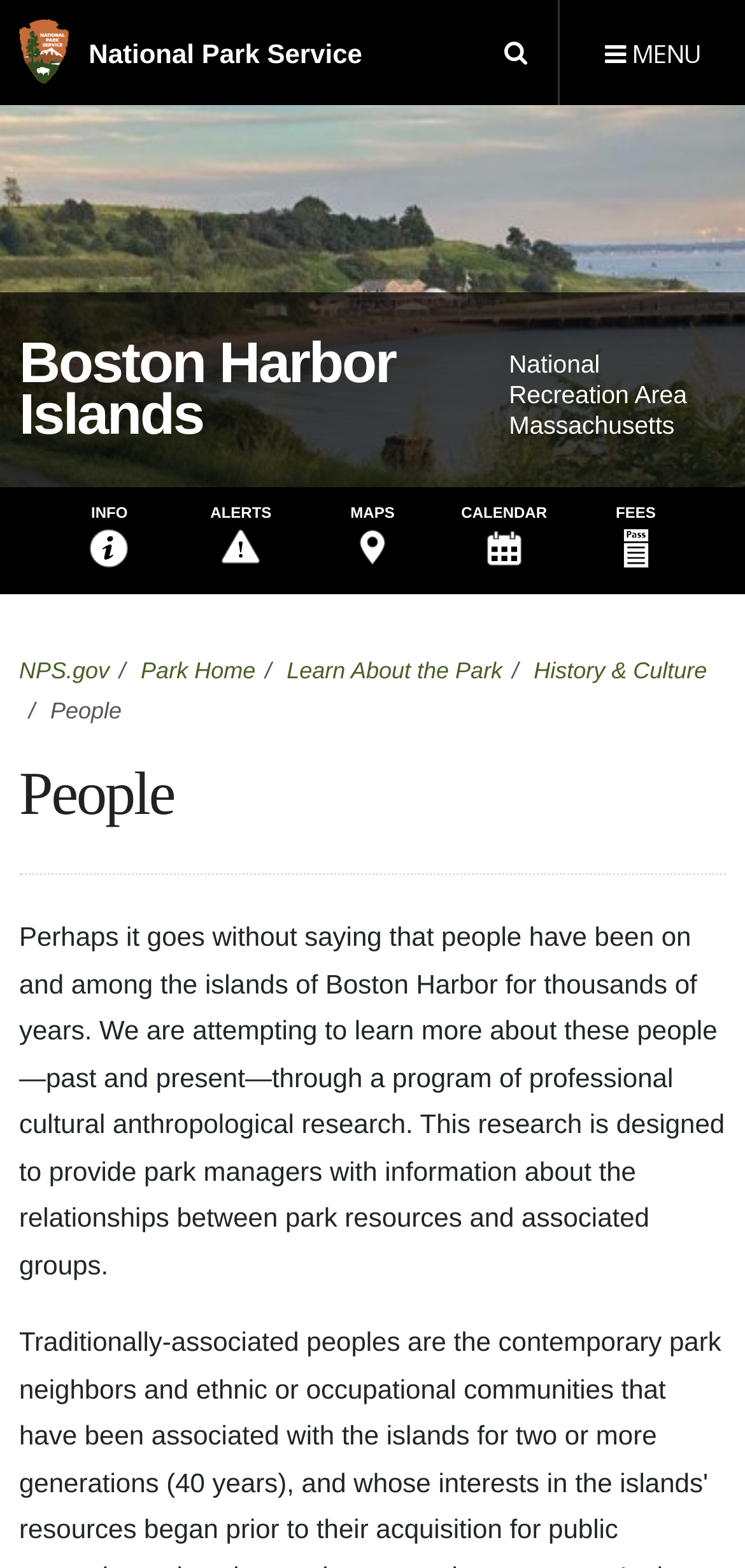Identify the bounding box coordinates of the element that should be clicked to fulfill this task: "Learn more about Boston Harbor Islands". The coordinates should be provided as four float numbers between 0 and 1, i.e., [left, top, right, bottom].

[0.026, 0.216, 0.632, 0.281]